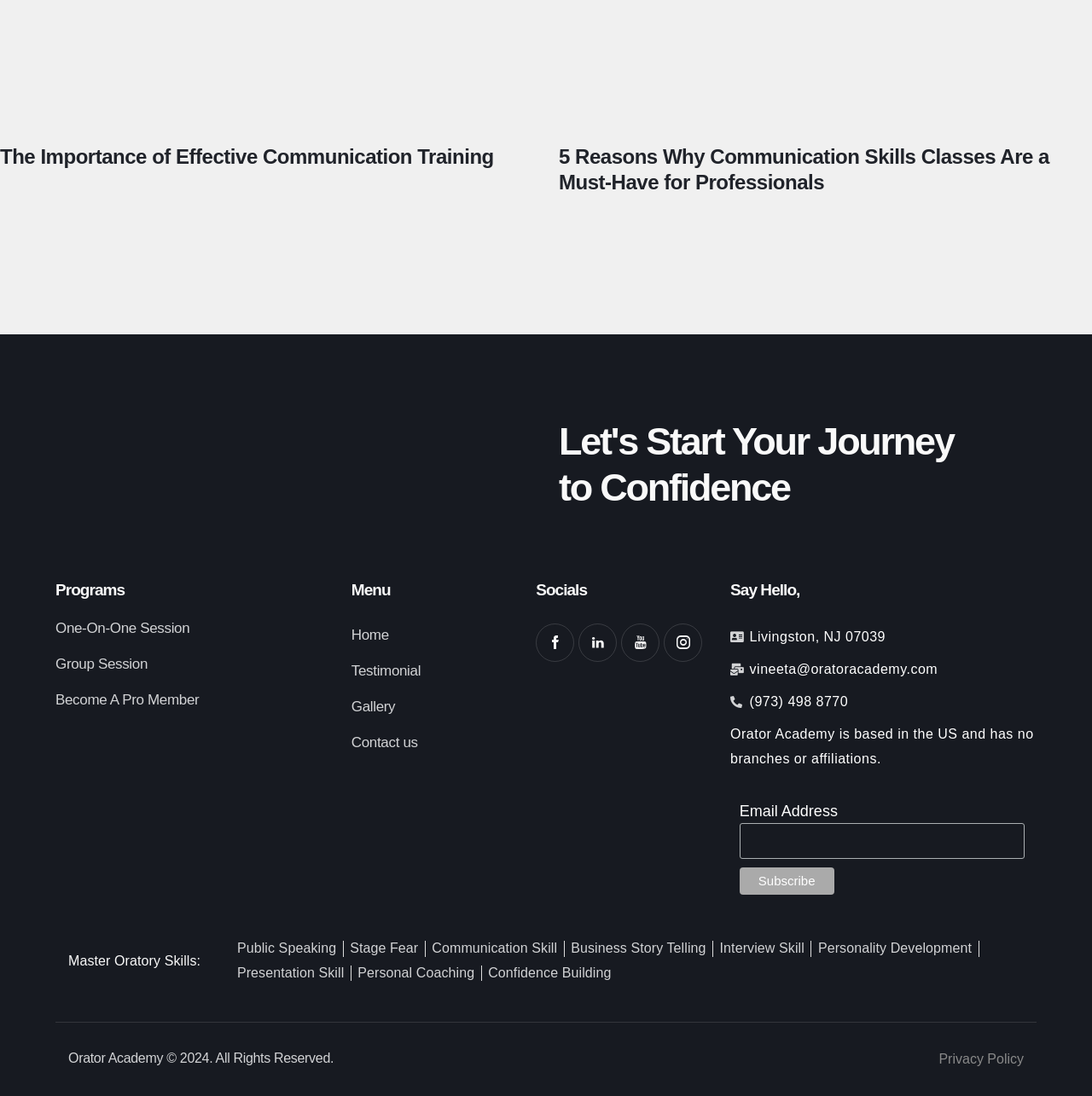How many programs are listed?
Look at the screenshot and respond with a single word or phrase.

3